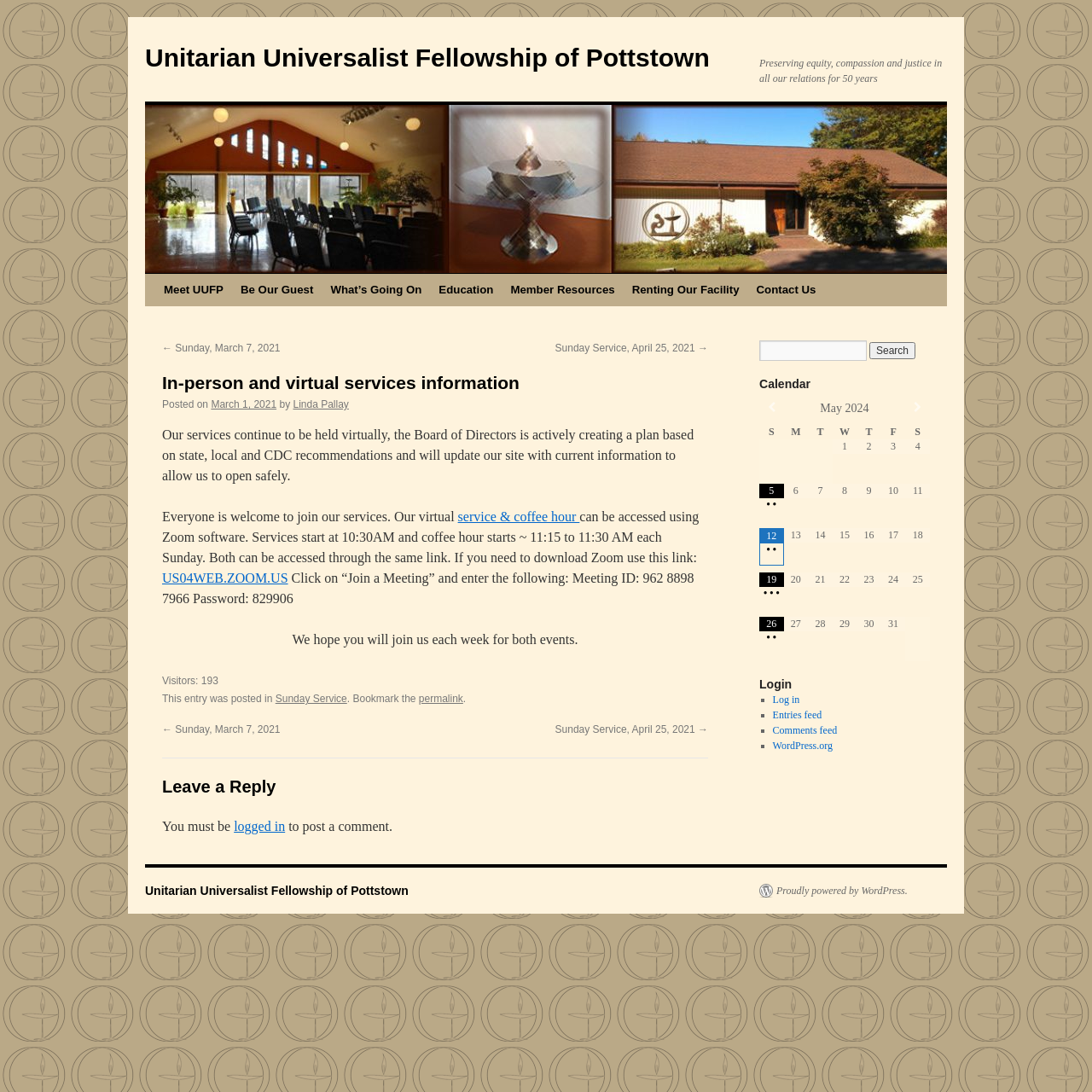Determine the bounding box coordinates for the clickable element required to fulfill the instruction: "Contact Us". Provide the coordinates as four float numbers between 0 and 1, i.e., [left, top, right, bottom].

[0.685, 0.251, 0.755, 0.28]